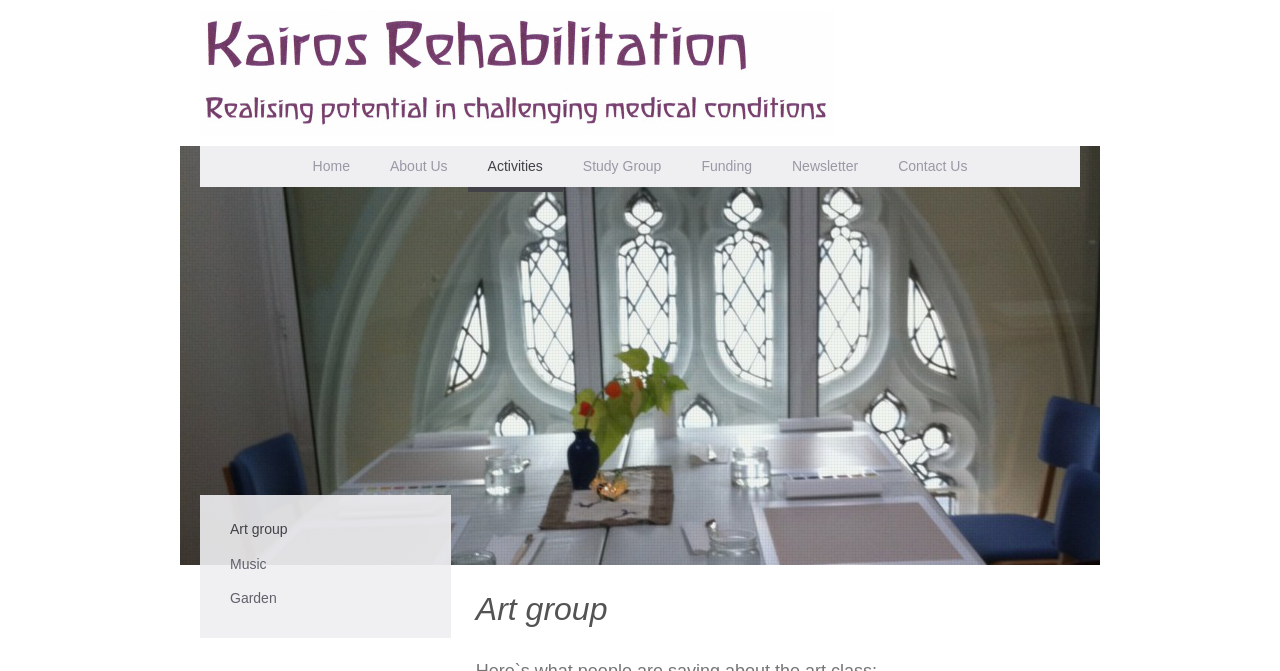Look at the image and answer the question in detail:
How many navigation links are there?

I counted the number of links in the top navigation bar, which are 'Home', 'About Us', 'Activities', 'Study Group', 'Funding', 'Newsletter', and 'Contact Us'.